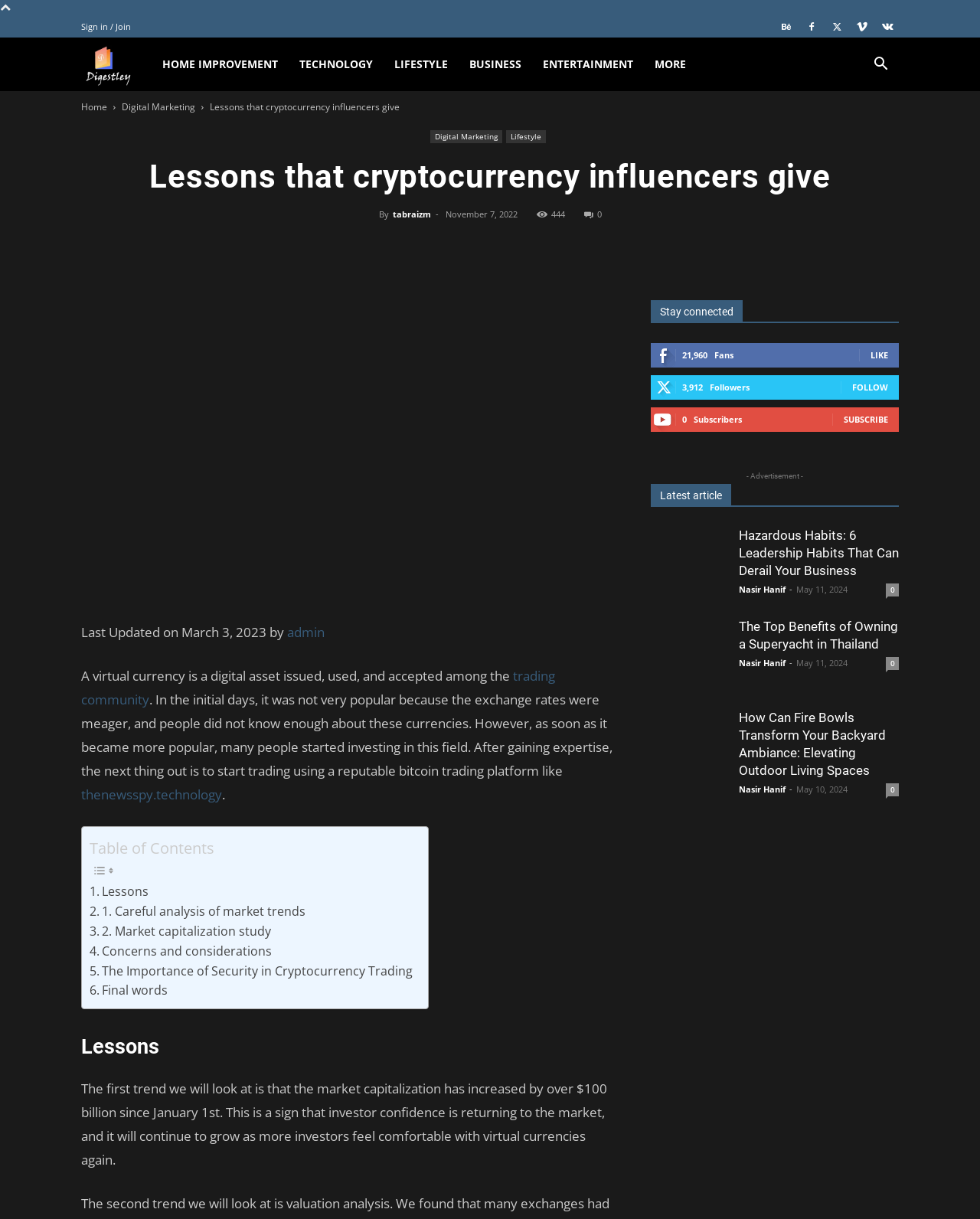Using the provided element description, identify the bounding box coordinates as (top-left x, top-left y, bottom-right x, bottom-right y). Ensure all values are between 0 and 1. Description: Concerns and considerations

[0.091, 0.772, 0.278, 0.789]